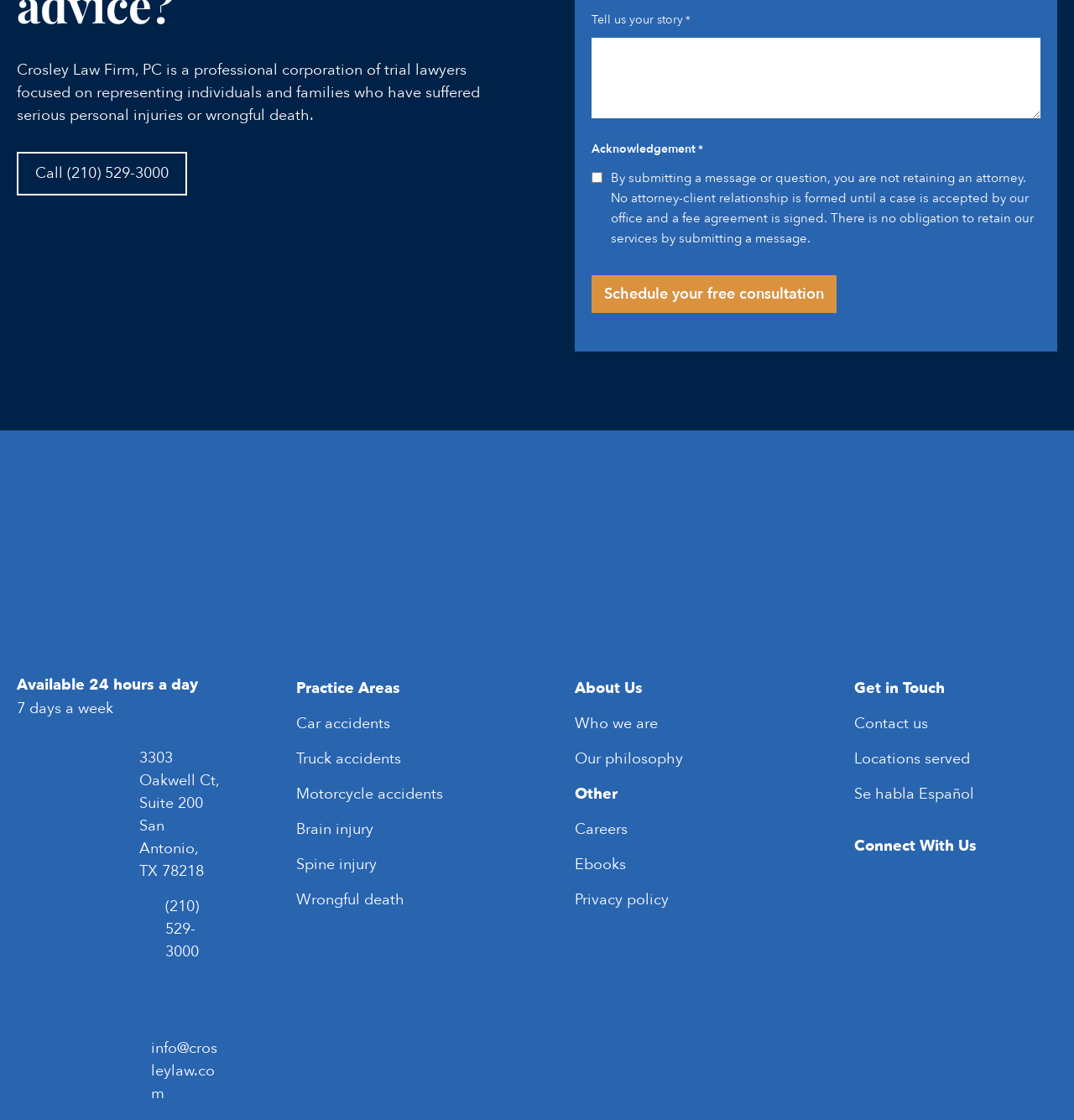Give a one-word or short phrase answer to the question: 
What is the address of the law firm?

3303 Oakwell Ct, Suite 200 San Antonio, TX 78218